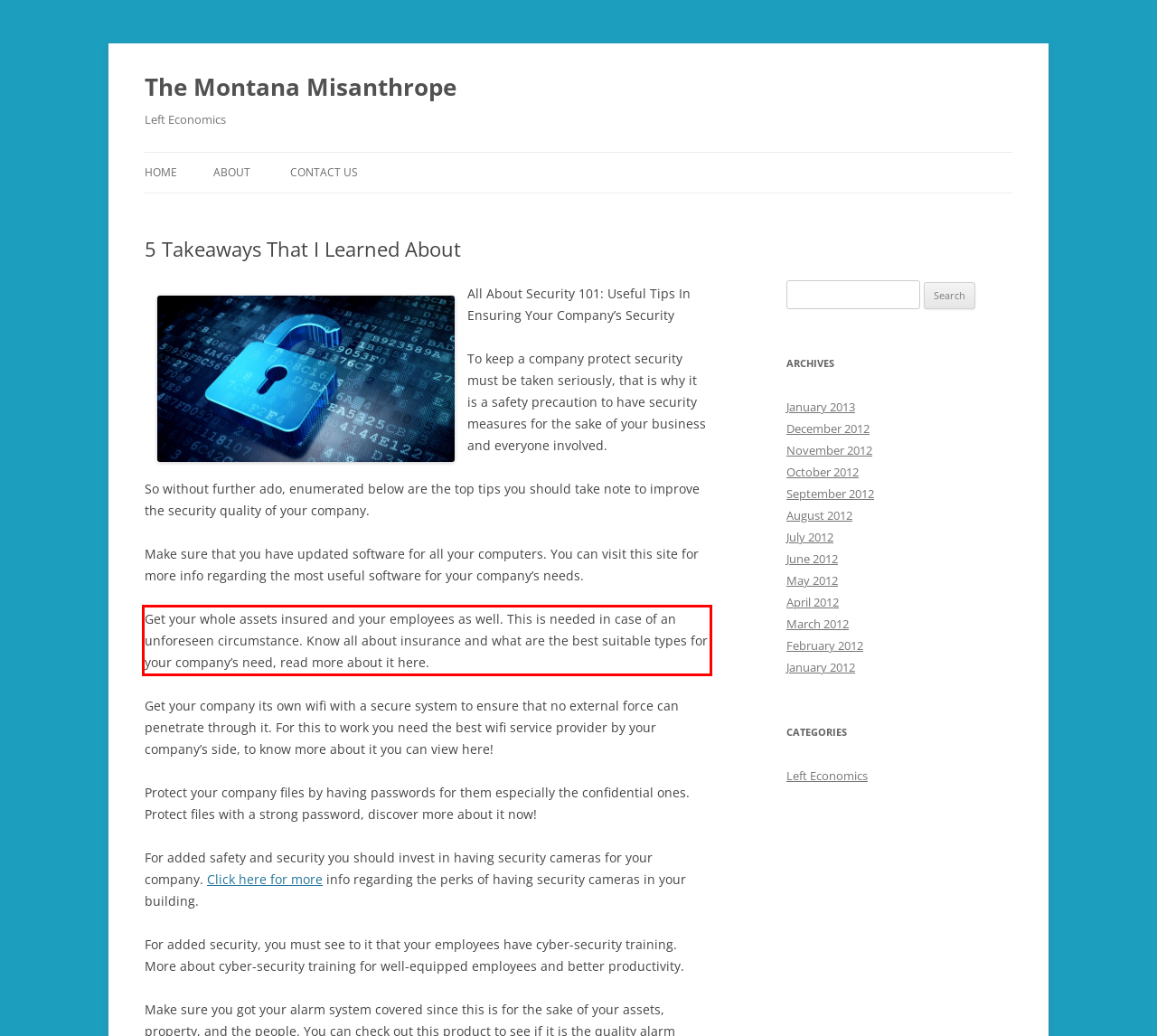Review the screenshot of the webpage and recognize the text inside the red rectangle bounding box. Provide the extracted text content.

Get your whole assets insured and your employees as well. This is needed in case of an unforeseen circumstance. Know all about insurance and what are the best suitable types for your company’s need, read more about it here.